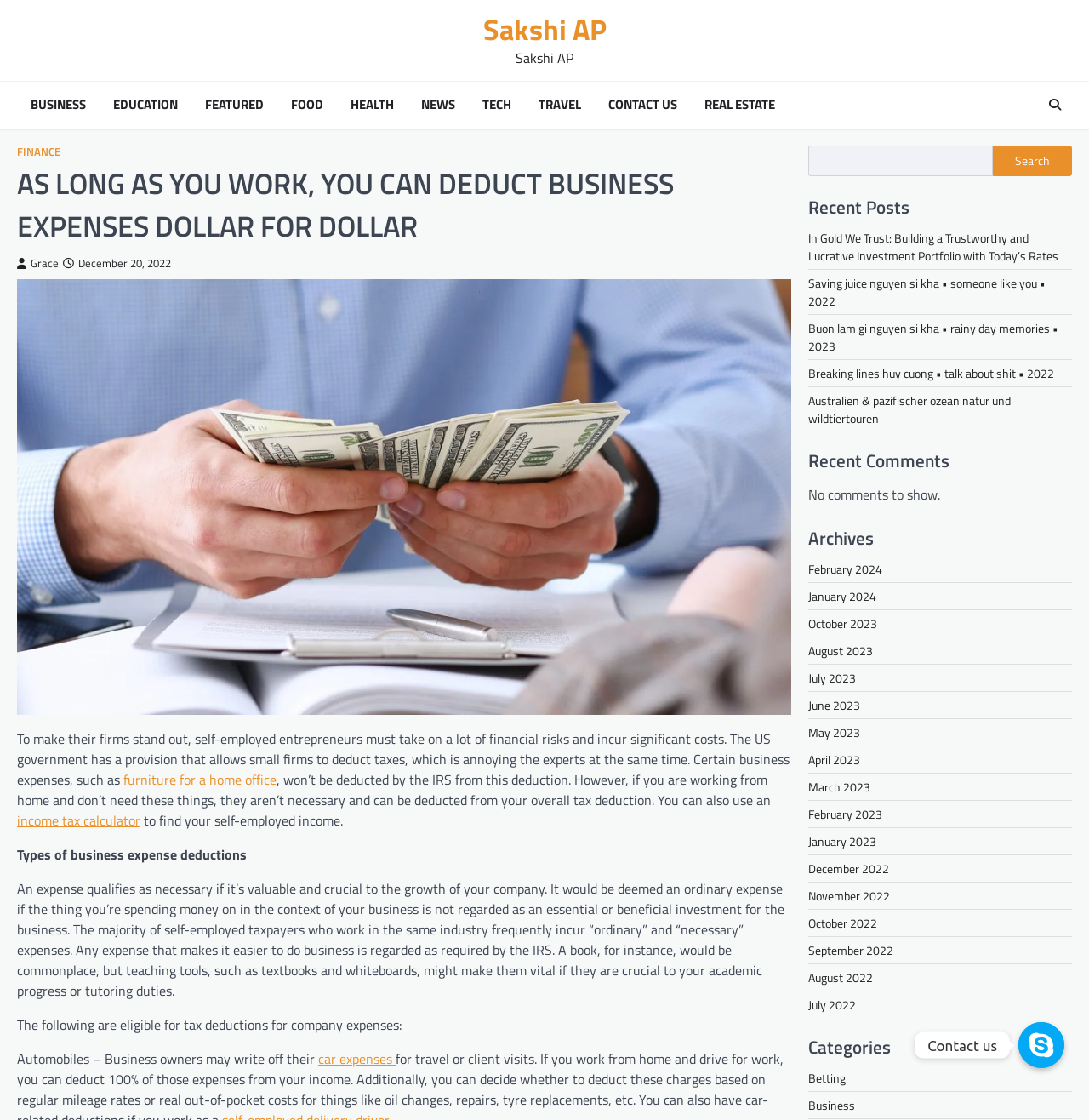Please determine the bounding box coordinates of the clickable area required to carry out the following instruction: "Click on the 'BUSINESS' link". The coordinates must be four float numbers between 0 and 1, represented as [left, top, right, bottom].

[0.022, 0.085, 0.085, 0.102]